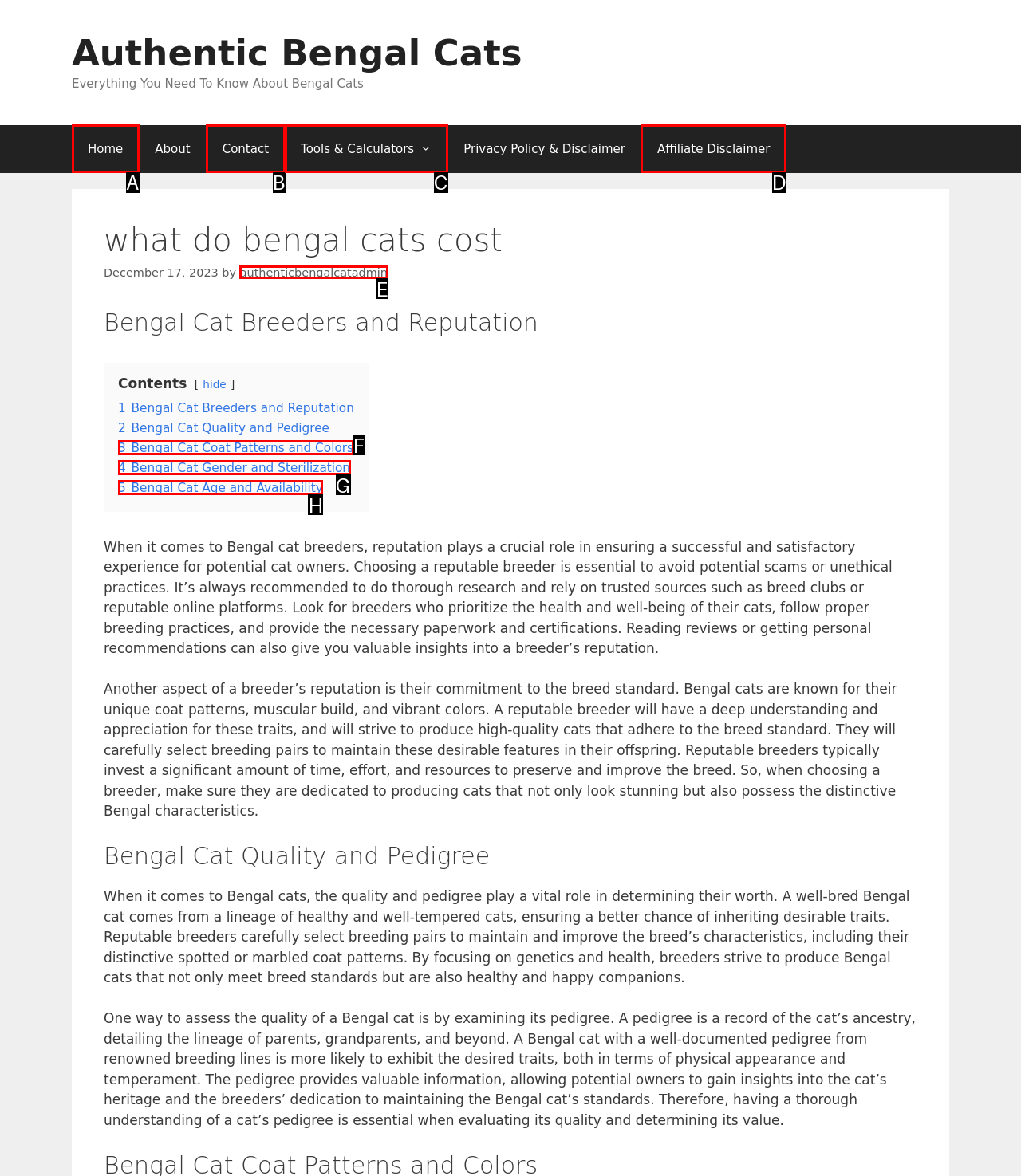Determine which HTML element best fits the description: Home
Answer directly with the letter of the matching option from the available choices.

A